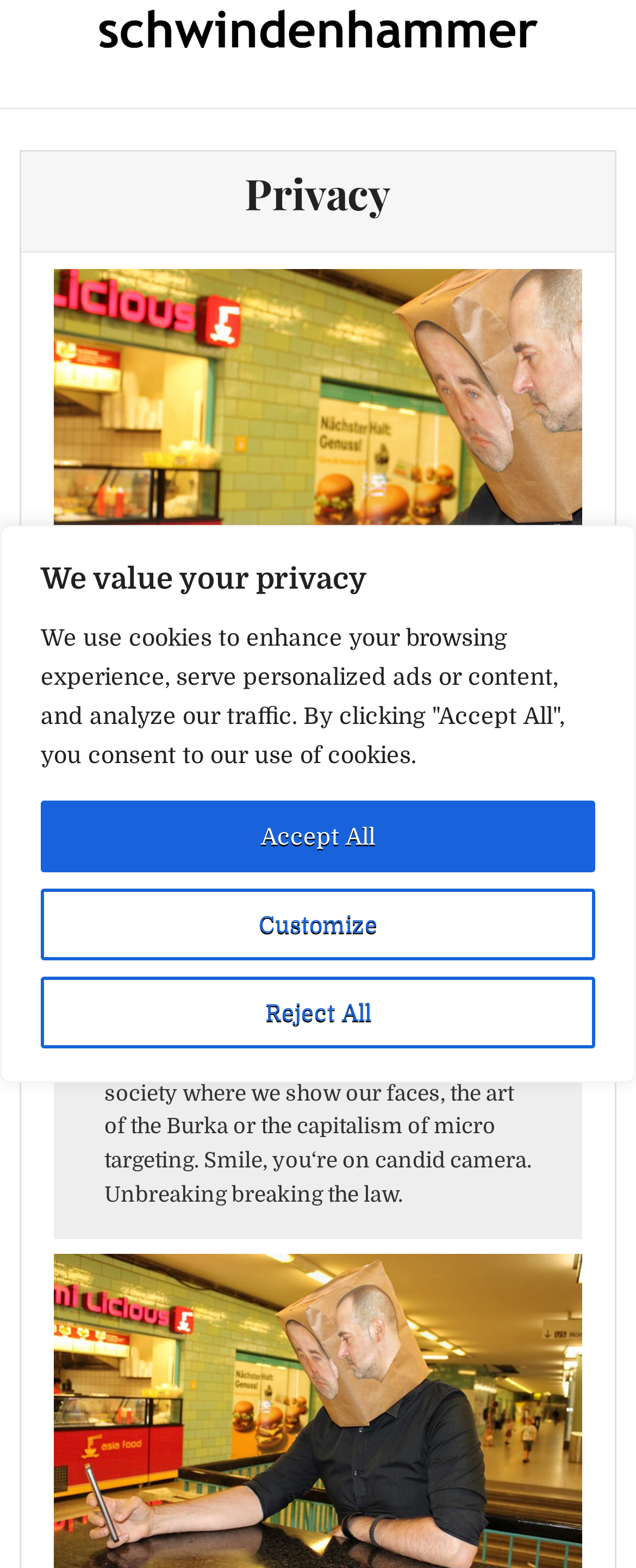Describe every aspect of the webpage comprehensively.

The webpage is about privacy, with a focus on the use of cookies and data collection. At the top, there is a header section with a link to the website's homepage, "schwindenhammer", and a subheading "Privacy". Below this, there is a large section that spans the width of the page, containing a statement about the website's use of cookies and data collection. This section includes three buttons: "Customize", "Reject All", and "Accept All", which are aligned horizontally and centered on the page.

Above this section, there is a brief statement "We value your privacy" in a smaller font size. The main content of the page is a long paragraph of text that discusses the themes of privacy, surveillance, and democracy. This text is positioned below the cookie policy section and spans about two-thirds of the page width.

To the left of the main text, there is a small image that takes up about a quarter of the page height. The image is not explicitly described, but it appears to be related to the themes discussed in the text. At the bottom of the page, there is a small footer section with a copyright notice "2019 / pphotography". Overall, the webpage has a simple and clean layout, with a focus on presenting information about the website's privacy policy and related themes.